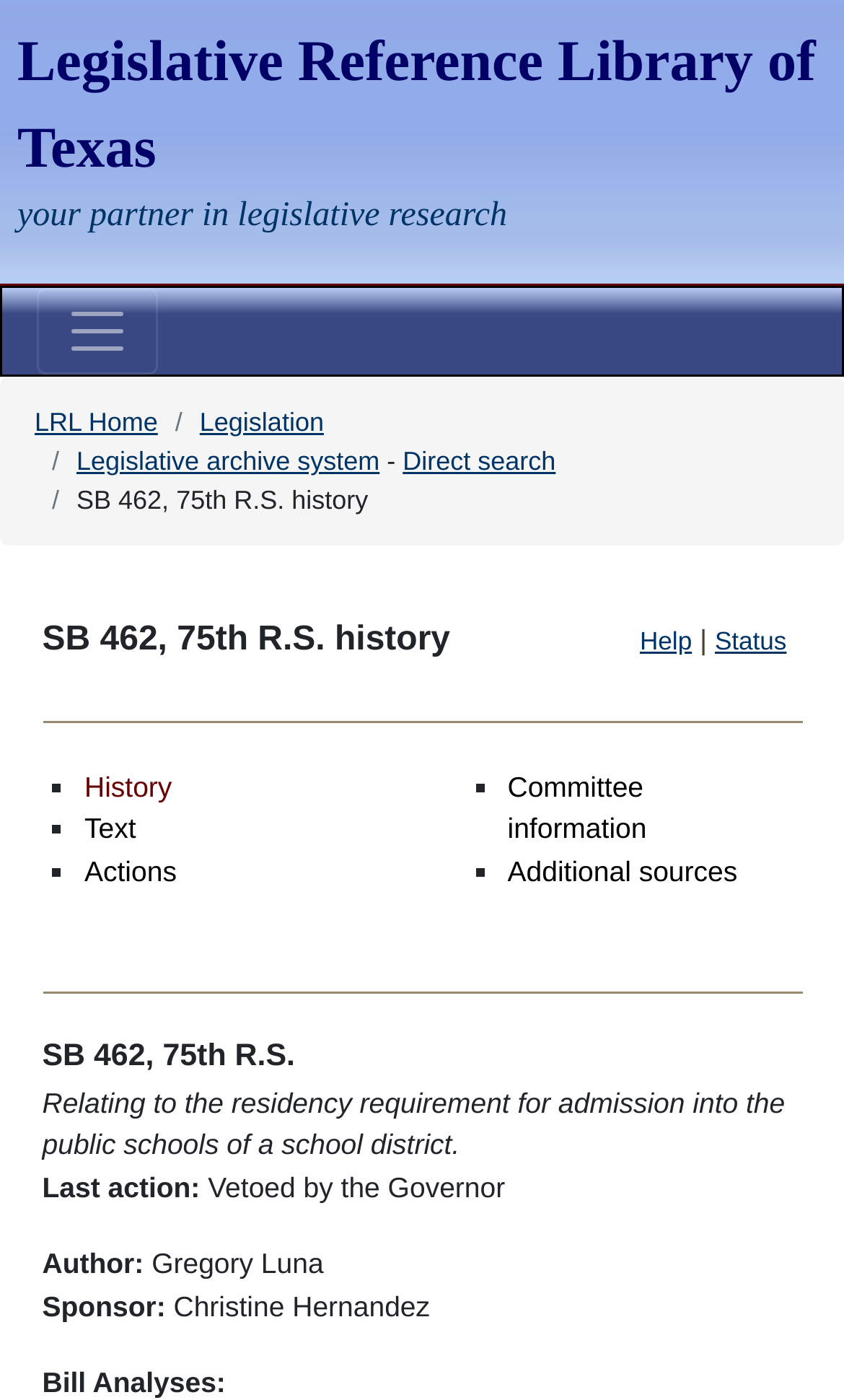Determine the bounding box coordinates of the element that should be clicked to execute the following command: "View SB 462, 75th R.S. history".

[0.091, 0.346, 0.436, 0.368]